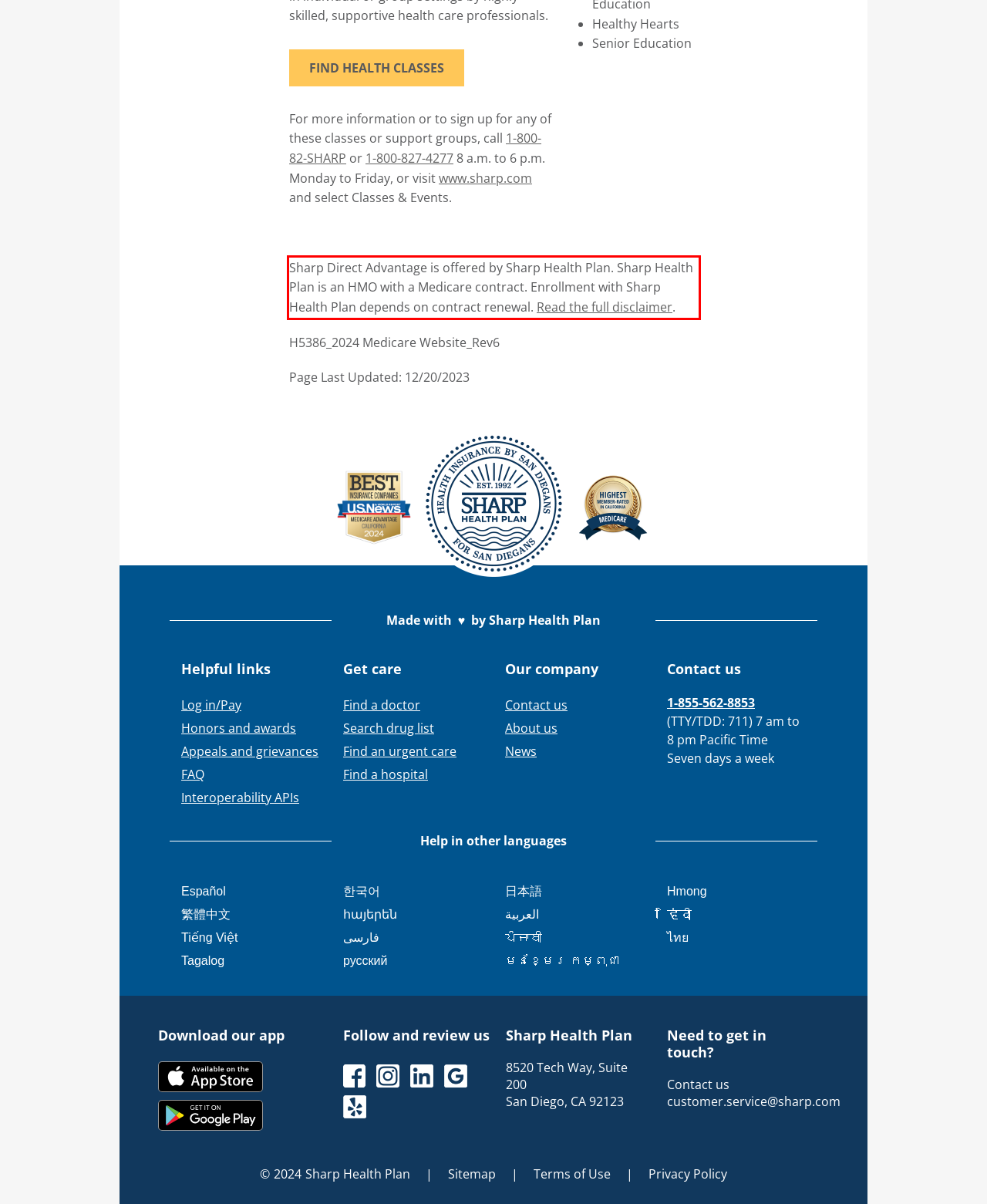You have a screenshot with a red rectangle around a UI element. Recognize and extract the text within this red bounding box using OCR.

Sharp Direct Advantage is offered by Sharp Health Plan. Sharp Health Plan is an HMO with a Medicare contract. Enrollment with Sharp Health Plan depends on contract renewal. Read the full disclaimer.